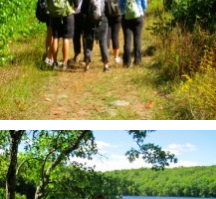Please answer the following question using a single word or phrase: 
What is the attire of the hikers?

casual